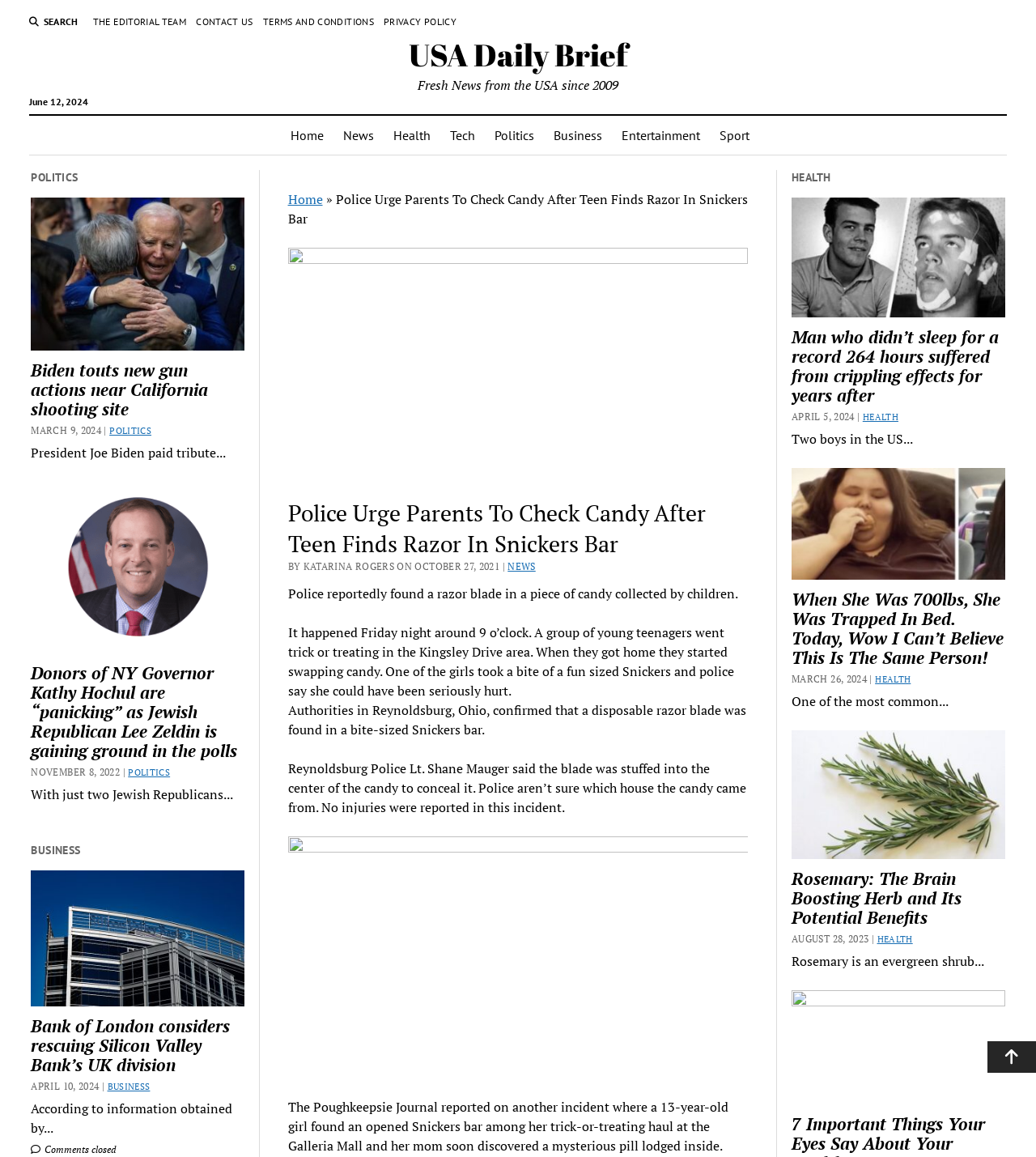Identify the bounding box for the UI element that is described as follows: "Terms and Conditions".

[0.254, 0.013, 0.361, 0.025]